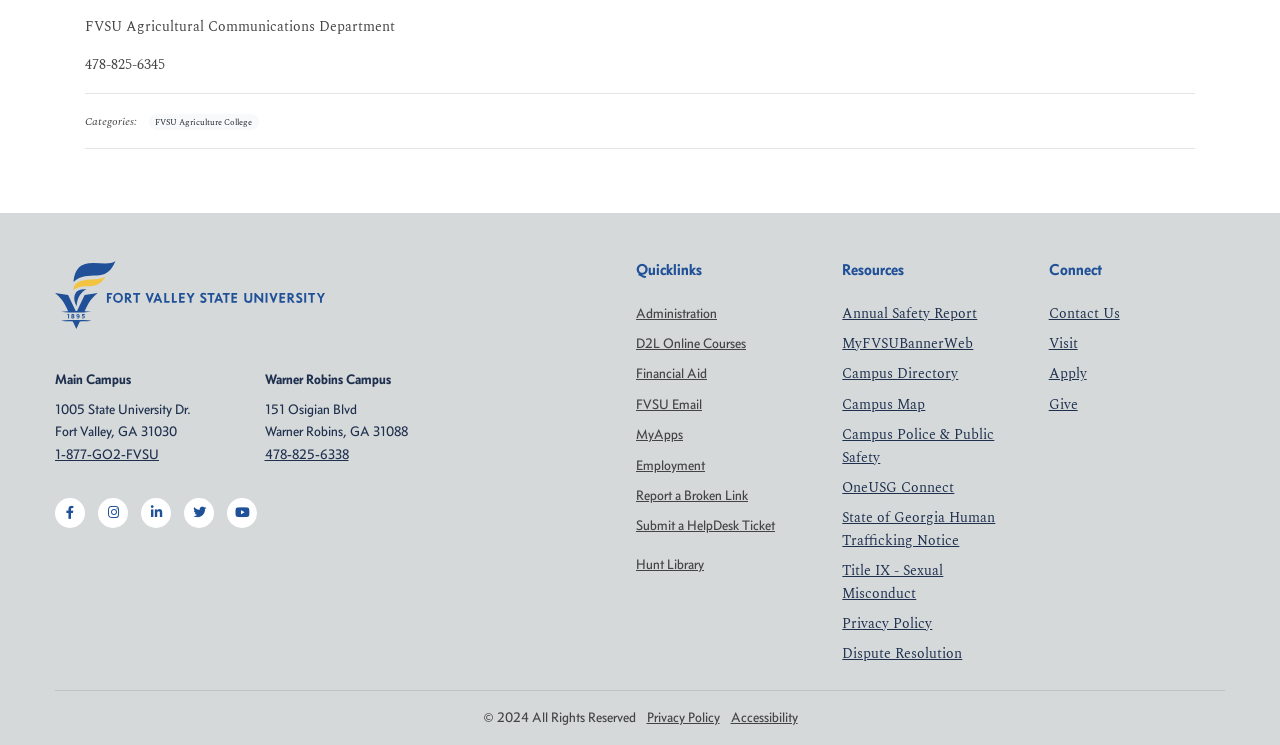Determine the bounding box coordinates for the area you should click to complete the following instruction: "Visit the Warner Robins campus".

[0.207, 0.497, 0.305, 0.52]